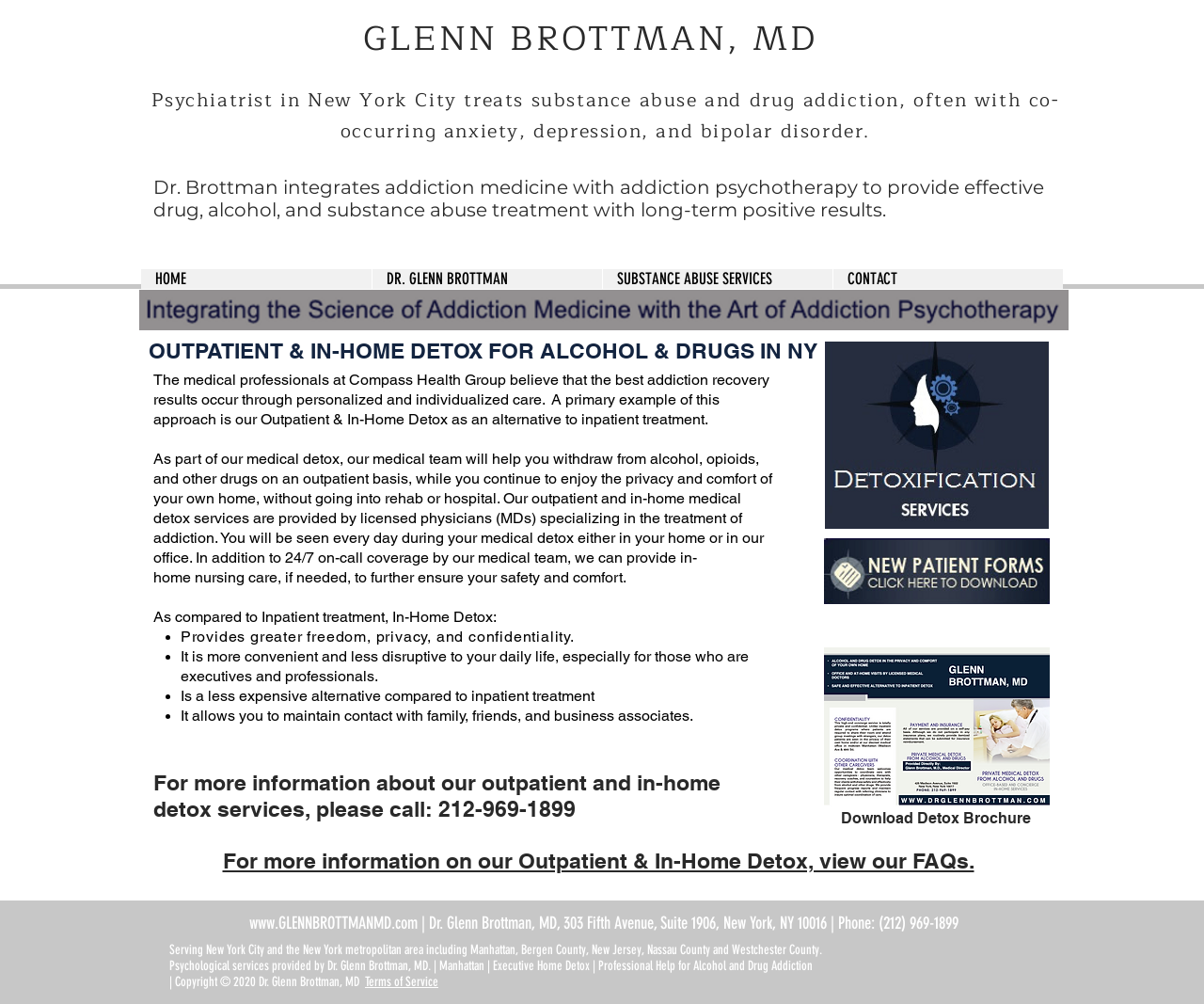Given the element description: "Blog", predict the bounding box coordinates of this UI element. The coordinates must be four float numbers between 0 and 1, given as [left, top, right, bottom].

None